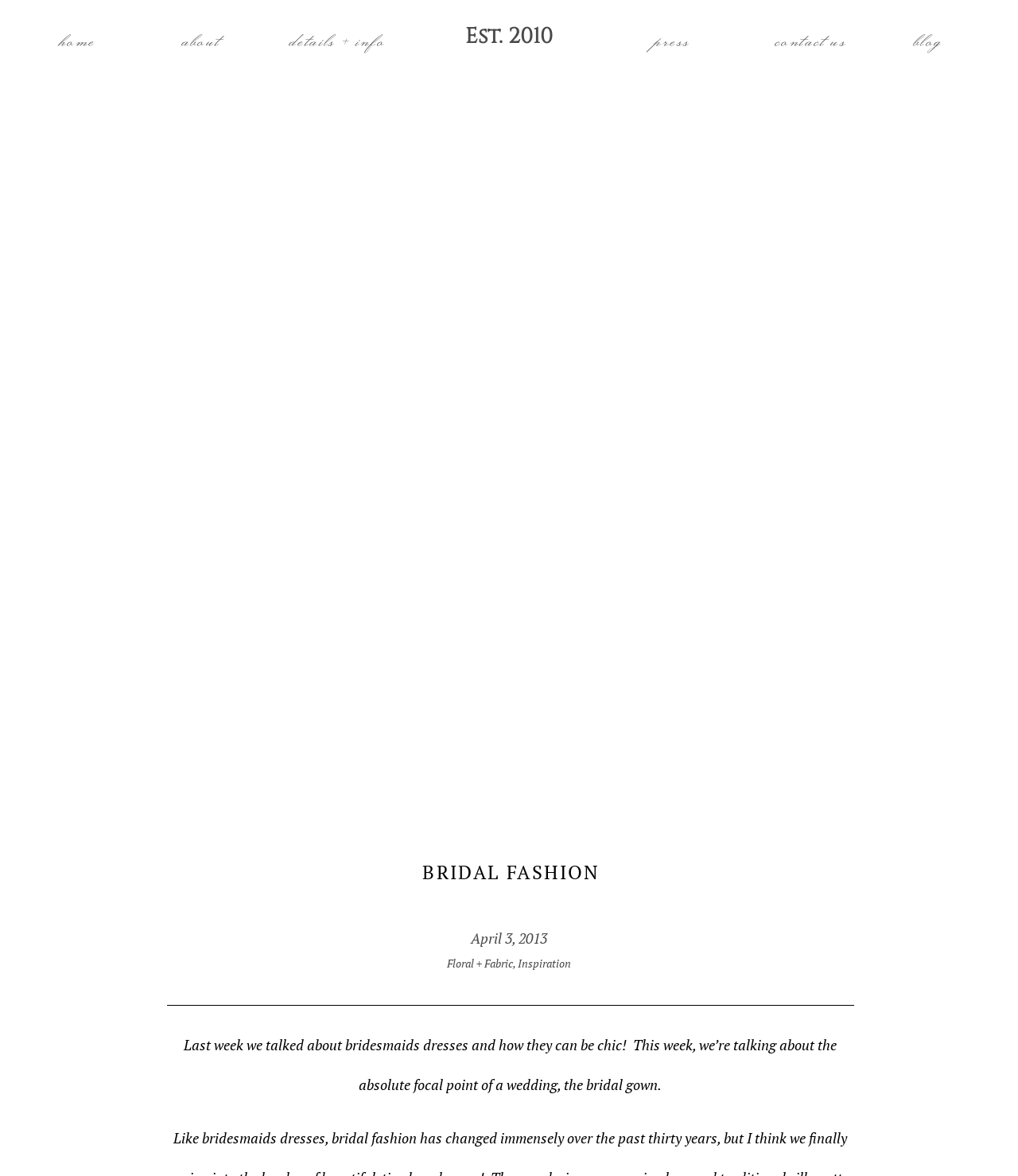Please analyze the image and give a detailed answer to the question:
What is the year mentioned in the heading?

The year 2010 is mentioned in the heading 'Est. 2010' which is located at the top of the webpage with a bounding box coordinate of [0.427, 0.001, 0.573, 0.064]. This heading is likely indicating the establishment year of the bridal fashion company.